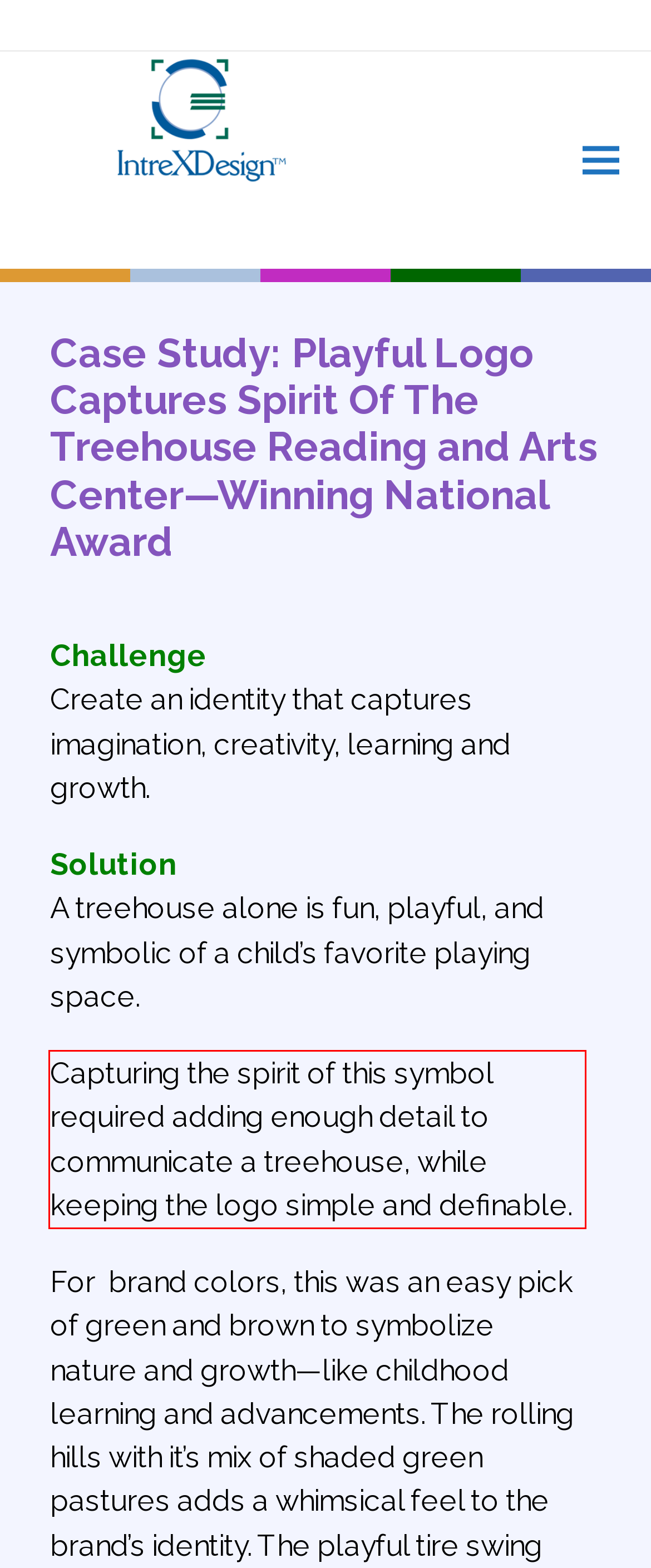You are provided with a screenshot of a webpage that includes a UI element enclosed in a red rectangle. Extract the text content inside this red rectangle.

Capturing the spirit of this symbol required adding enough detail to communicate a treehouse, while keeping the logo simple and definable.